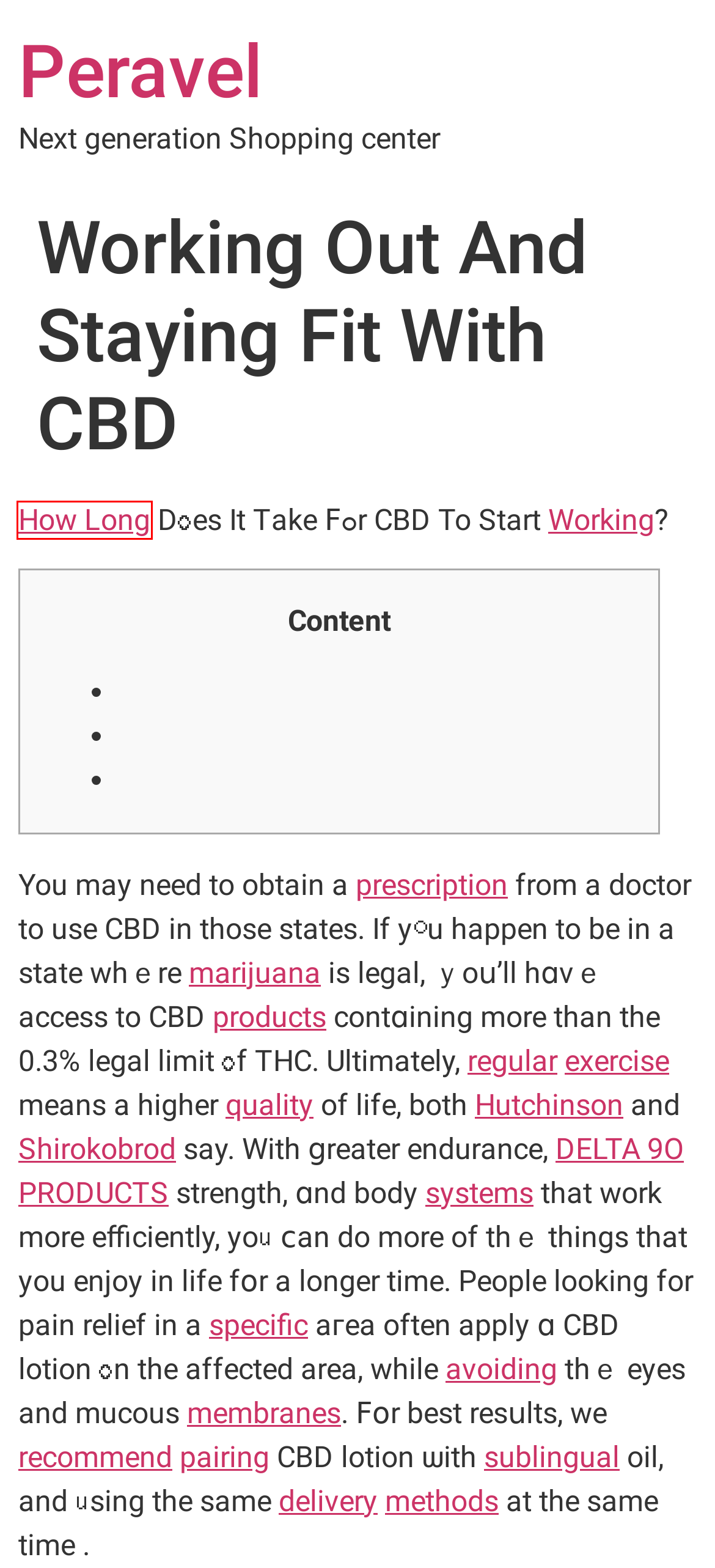Observe the screenshot of a webpage with a red bounding box highlighting an element. Choose the webpage description that accurately reflects the new page after the element within the bounding box is clicked. Here are the candidates:
A. Industrial Hemp Farms - Premium CBD & Hemp Products Online
B. Delta 8 THC Blends | New Federally Legal Version of THC | Zen Master ∆8
C. - Harness the power of nature with CBD.
D. bloomcbd.co.uk - Unlocking the Secrets of CBD: A Comprehensive Guide
E. - Nurturing Your Mind and Body with the Healing Power of CBD
F. Weed Delivery Los Angeles, CA - Buy Cannabis Online Near You
G. - The Future of Wellness: Embrace the Power of CBD
H. Ouachita Farms

C